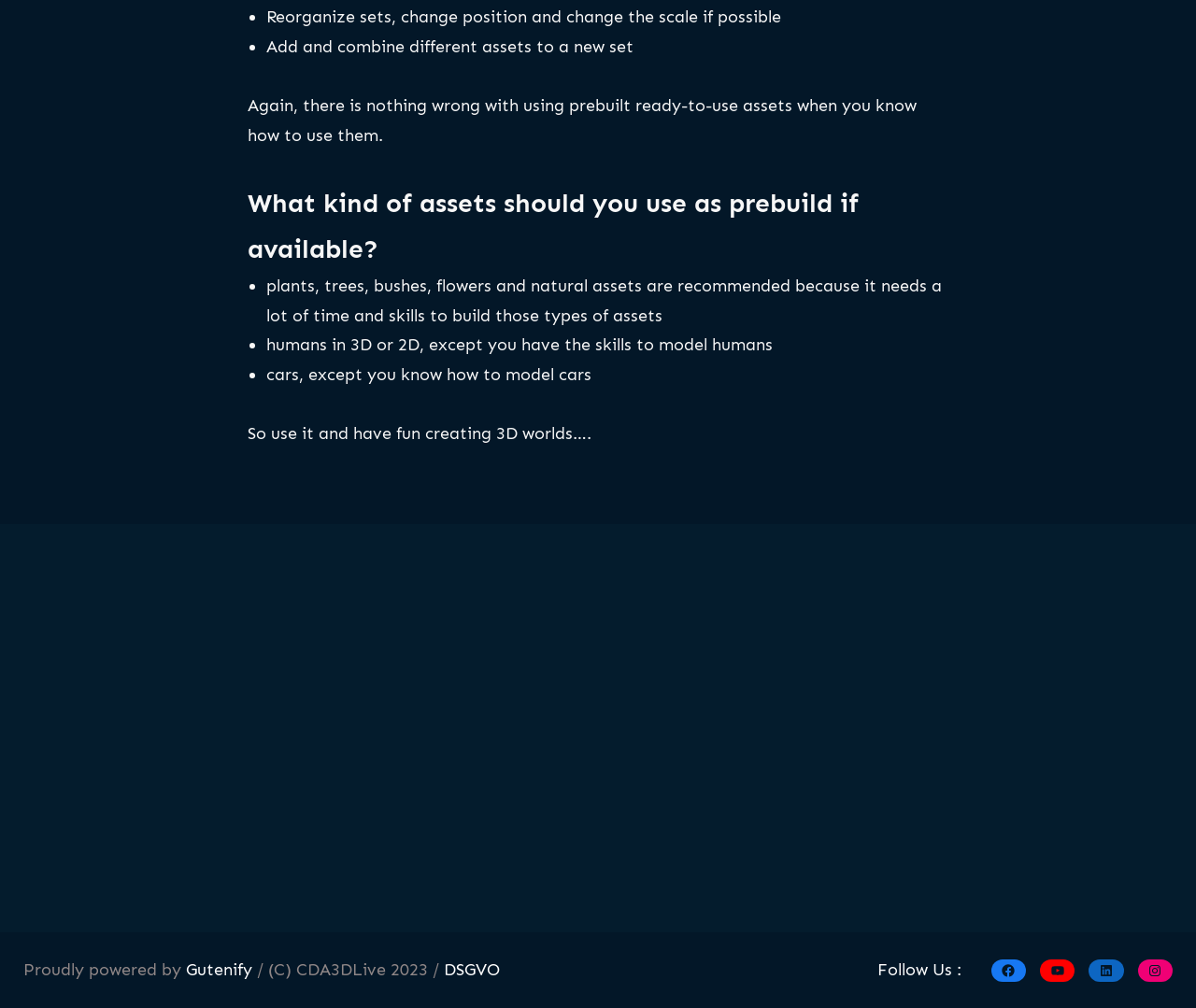Pinpoint the bounding box coordinates of the area that should be clicked to complete the following instruction: "Visit 'OUR WORKS'". The coordinates must be given as four float numbers between 0 and 1, i.e., [left, top, right, bottom].

[0.294, 0.628, 0.393, 0.666]